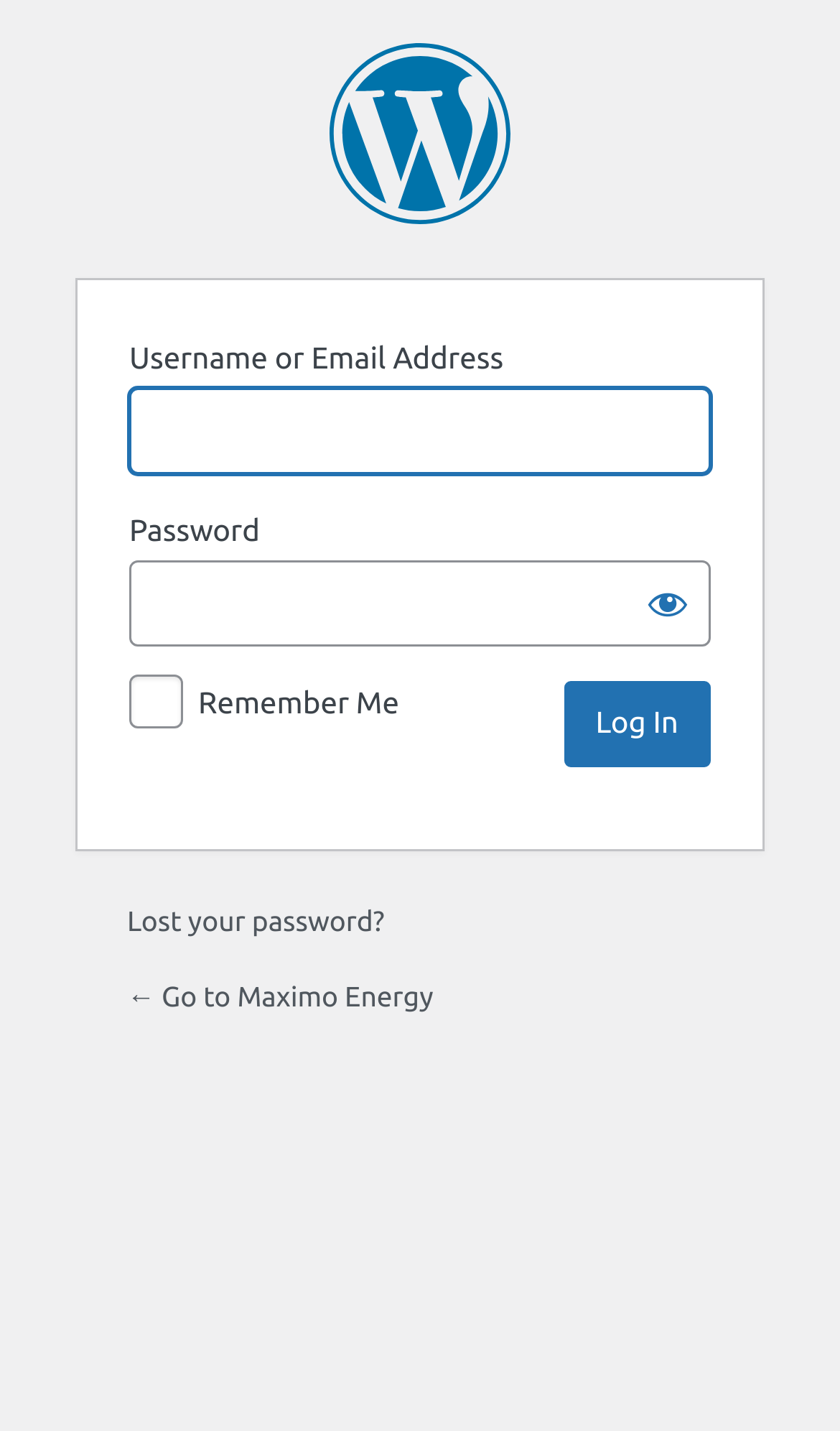Describe in detail what you see on the webpage.

The webpage is a login page for Maximo Energy, a WordPress site. At the top, there is a heading that reads "Powered by WordPress" with a link to WordPress. Below this heading, there is a form with several input fields and buttons. 

The form has two text boxes, one for entering a username or email address and another for entering a password. The username or email address text box is located above the password text box, and both are positioned on the left side of the page. 

To the right of the password text box, there is a "Show password" button. Below the password text box, there is a checkbox labeled "Remember Me" that is not checked by default. 

Further down, there is a prominent "Log In" button positioned on the right side of the page. Below the "Log In" button, there are two links: "Lost your password?" and "← Go to Maximo Energy", both located on the left side of the page.